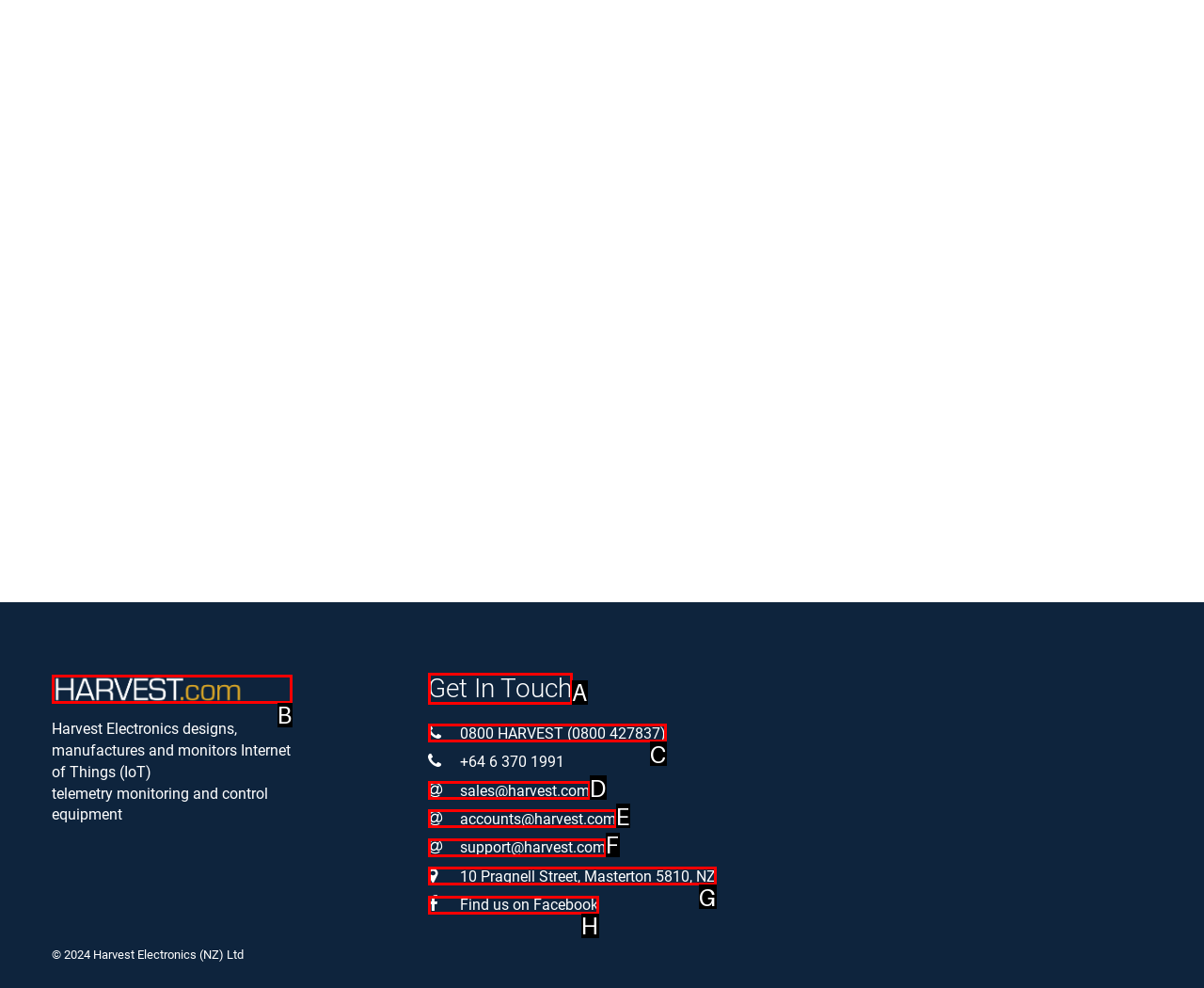Select the appropriate option that fits: Get In Touch
Reply with the letter of the correct choice.

A